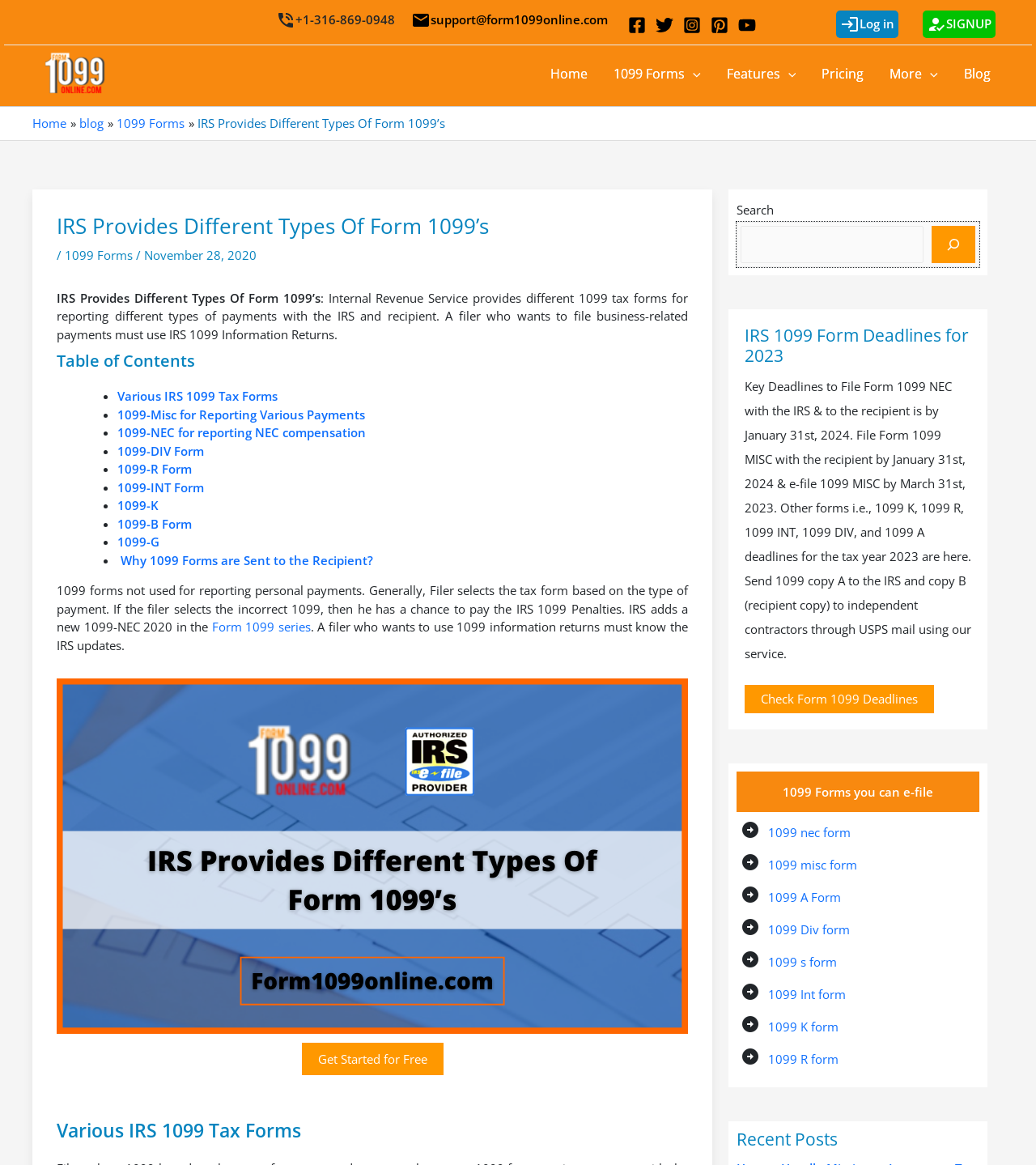Identify the bounding box coordinates for the region to click in order to carry out this instruction: "Search for something". Provide the coordinates using four float numbers between 0 and 1, formatted as [left, top, right, bottom].

[0.715, 0.194, 0.891, 0.226]